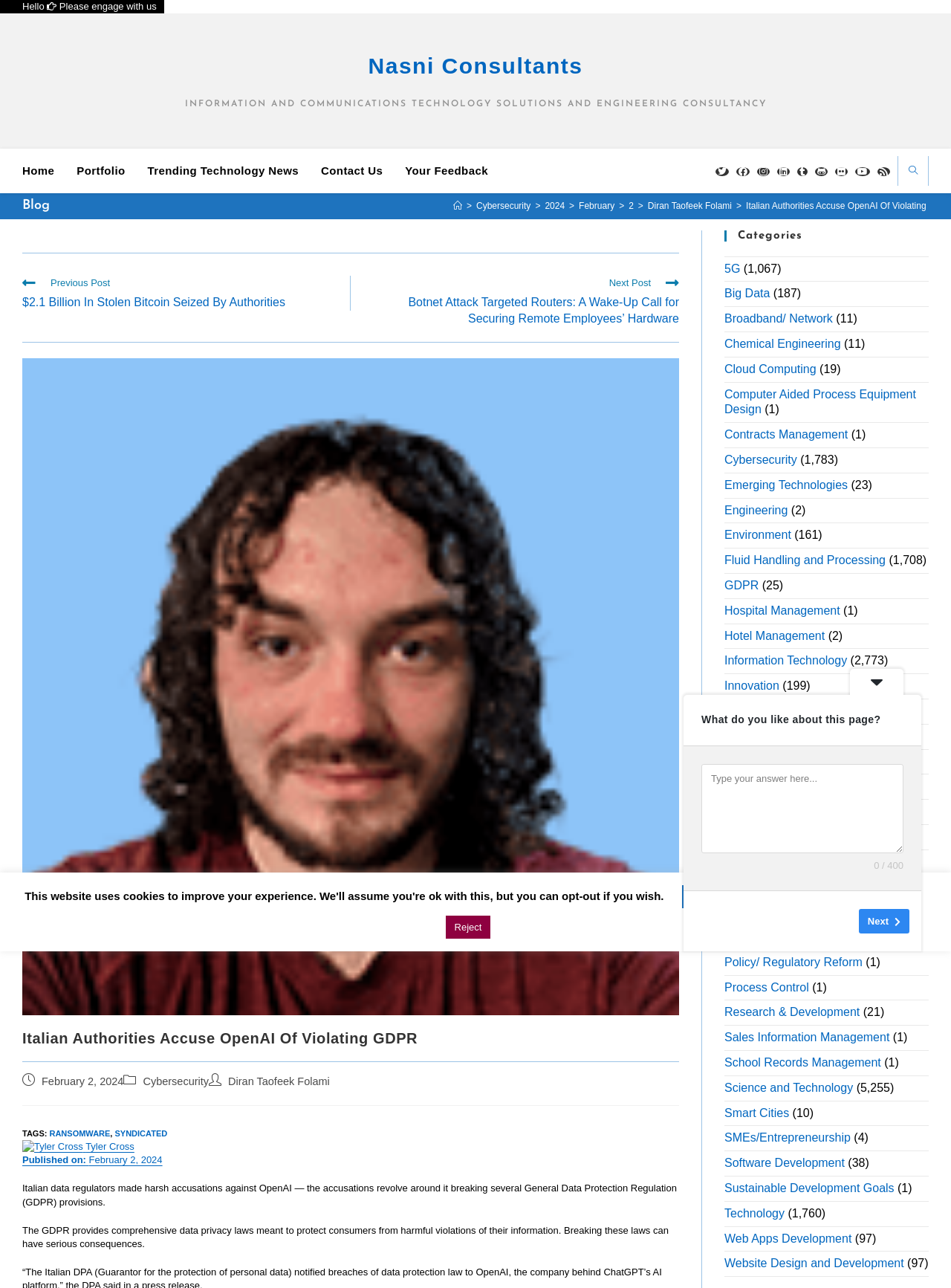Provide the bounding box coordinates of the section that needs to be clicked to accomplish the following instruction: "Click on the 'Home' link."

[0.012, 0.121, 0.069, 0.144]